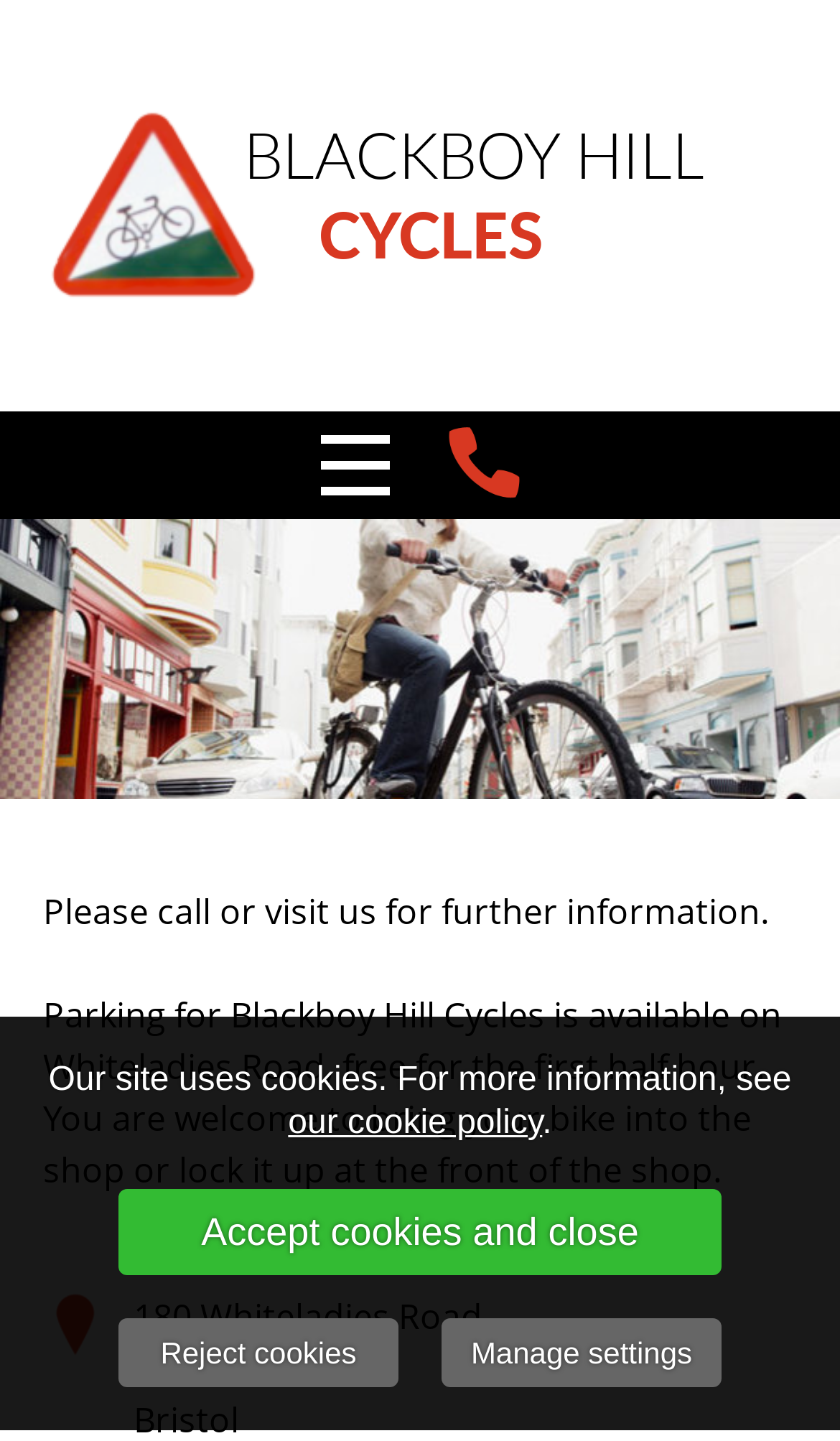Please find the bounding box coordinates (top-left x, top-left y, bottom-right x, bottom-right y) in the screenshot for the UI element described as follows: Accept cookies and close

[0.141, 0.825, 0.859, 0.885]